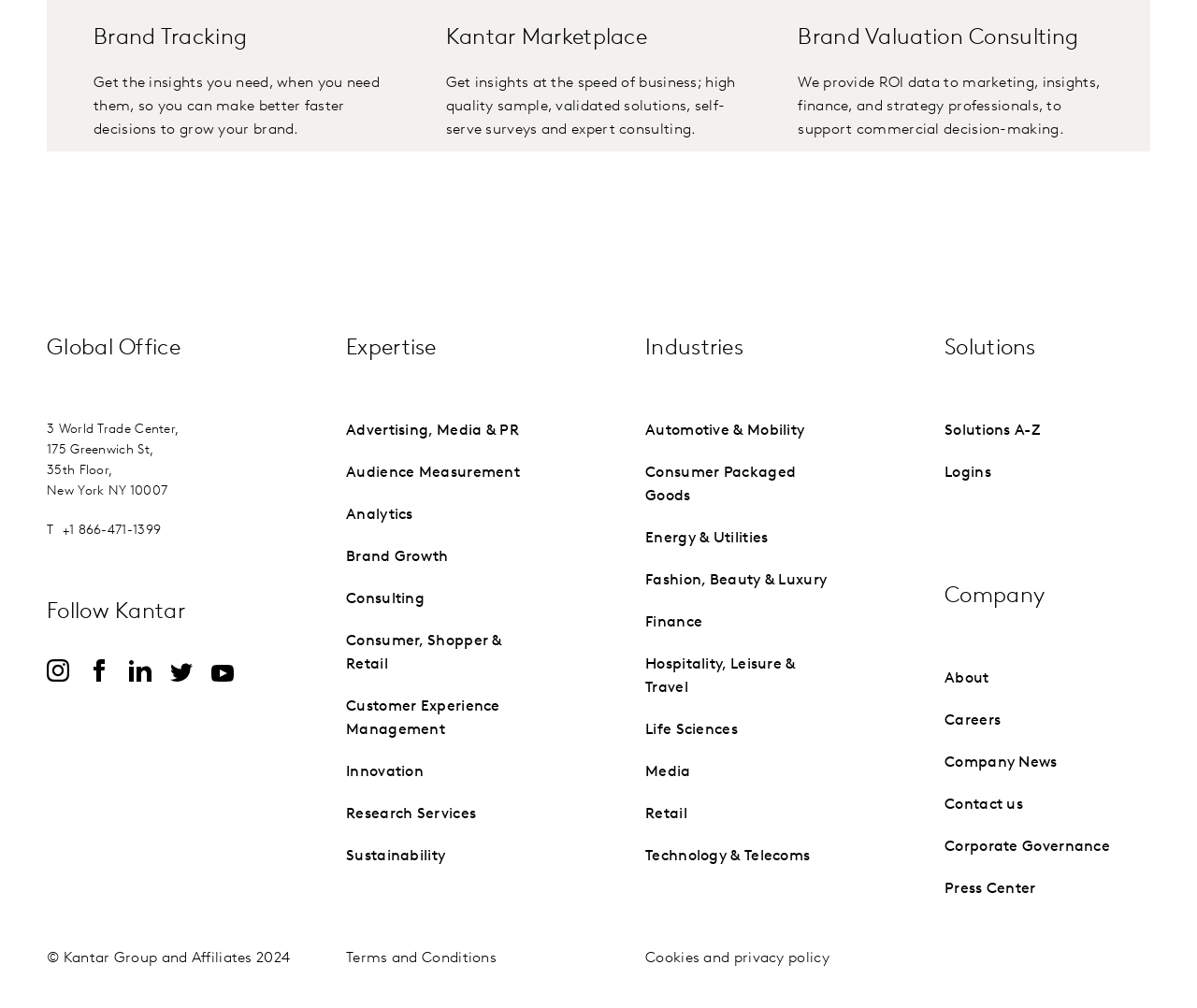Please identify the bounding box coordinates of the clickable element to fulfill the following instruction: "Learn more about brand tracking". The coordinates should be four float numbers between 0 and 1, i.e., [left, top, right, bottom].

[0.078, 0.168, 0.145, 0.186]